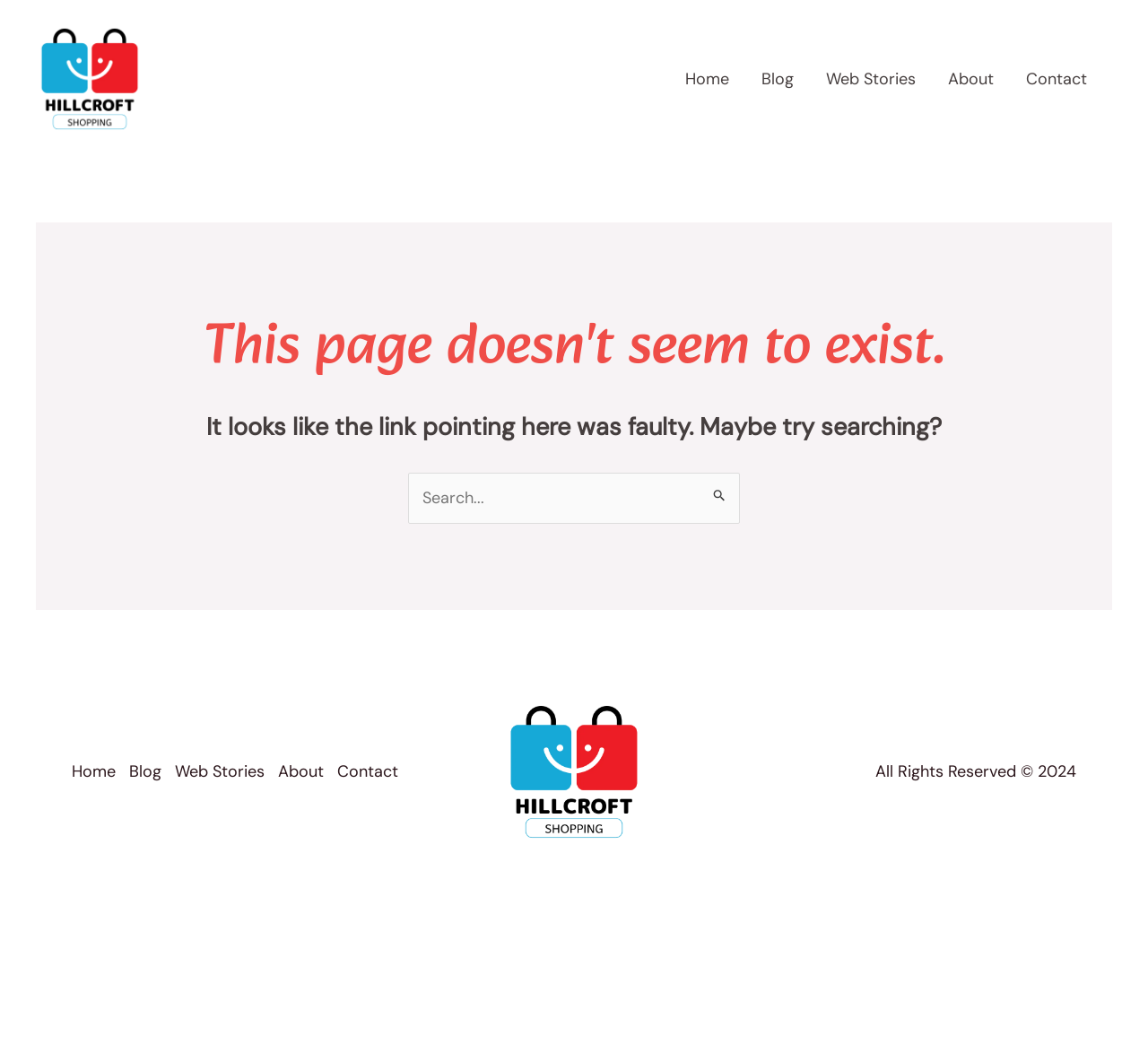Please identify the coordinates of the bounding box for the clickable region that will accomplish this instruction: "visit blog".

[0.649, 0.057, 0.705, 0.091]